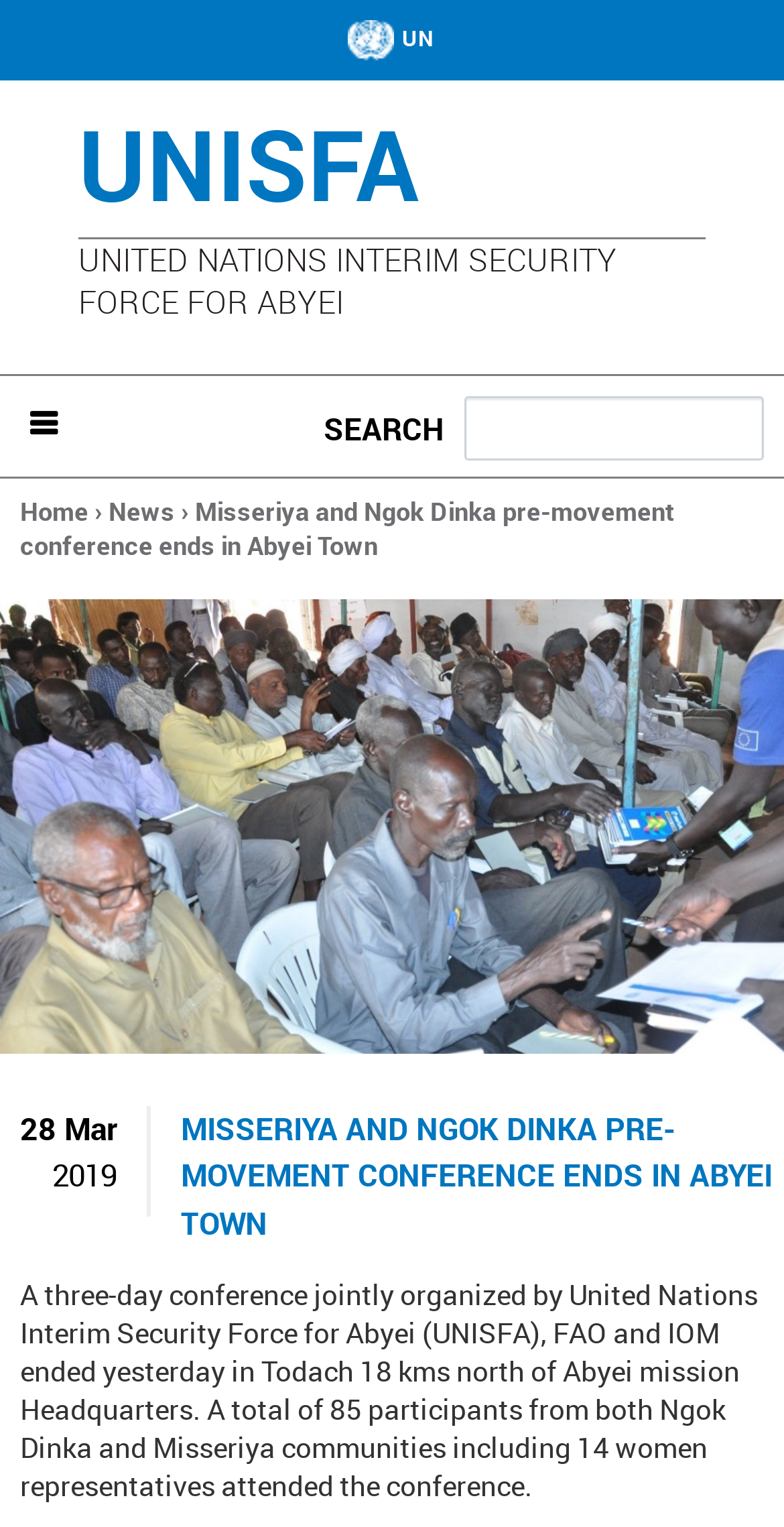Please use the details from the image to answer the following question comprehensively:
What is the location of the Abyei mission Headquarters?

The location of the Abyei mission Headquarters can be found in the main article of the webpage, where it says 'ended yesterday in Todach 18 kms north of Abyei mission Headquarters', which implies that the Headquarters is 18 kms south of Todach.